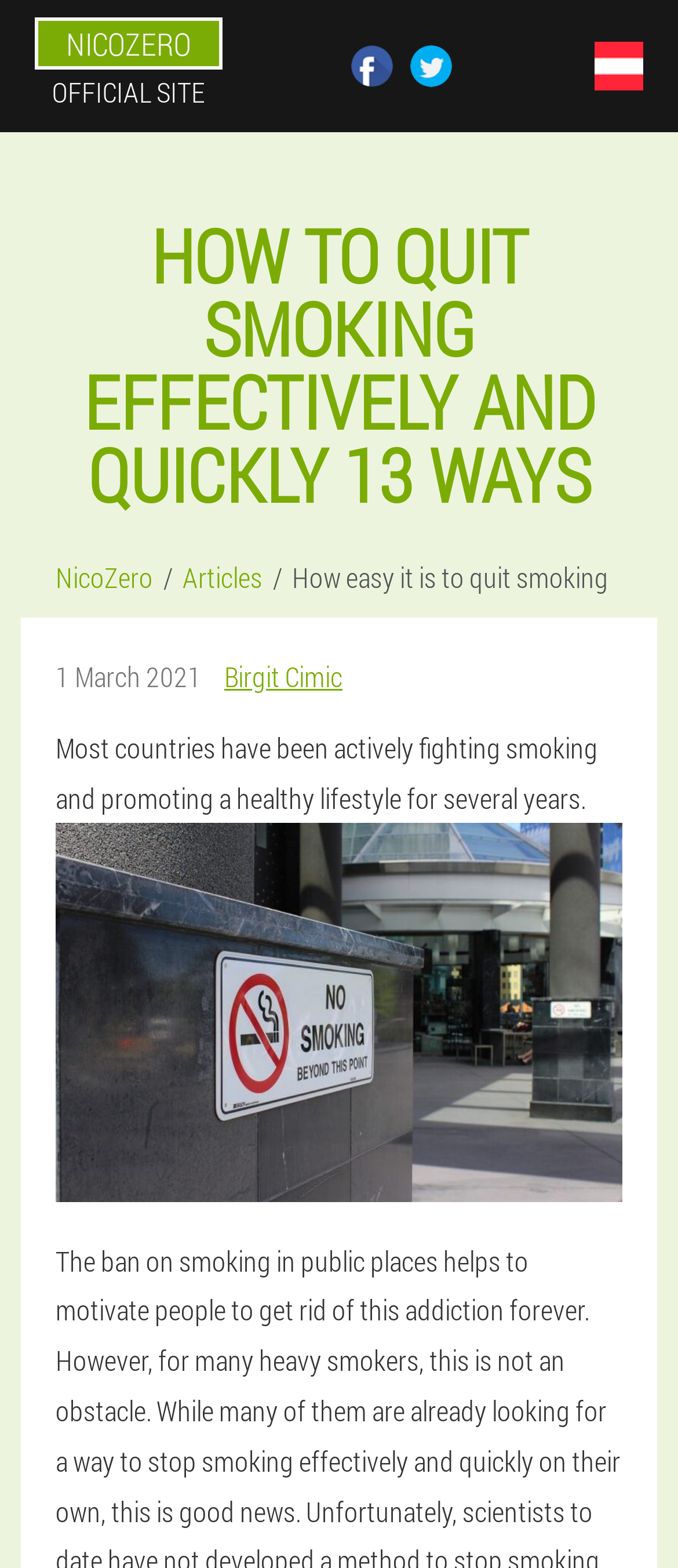Please reply to the following question using a single word or phrase: 
What is the date of the article?

1 March 2021